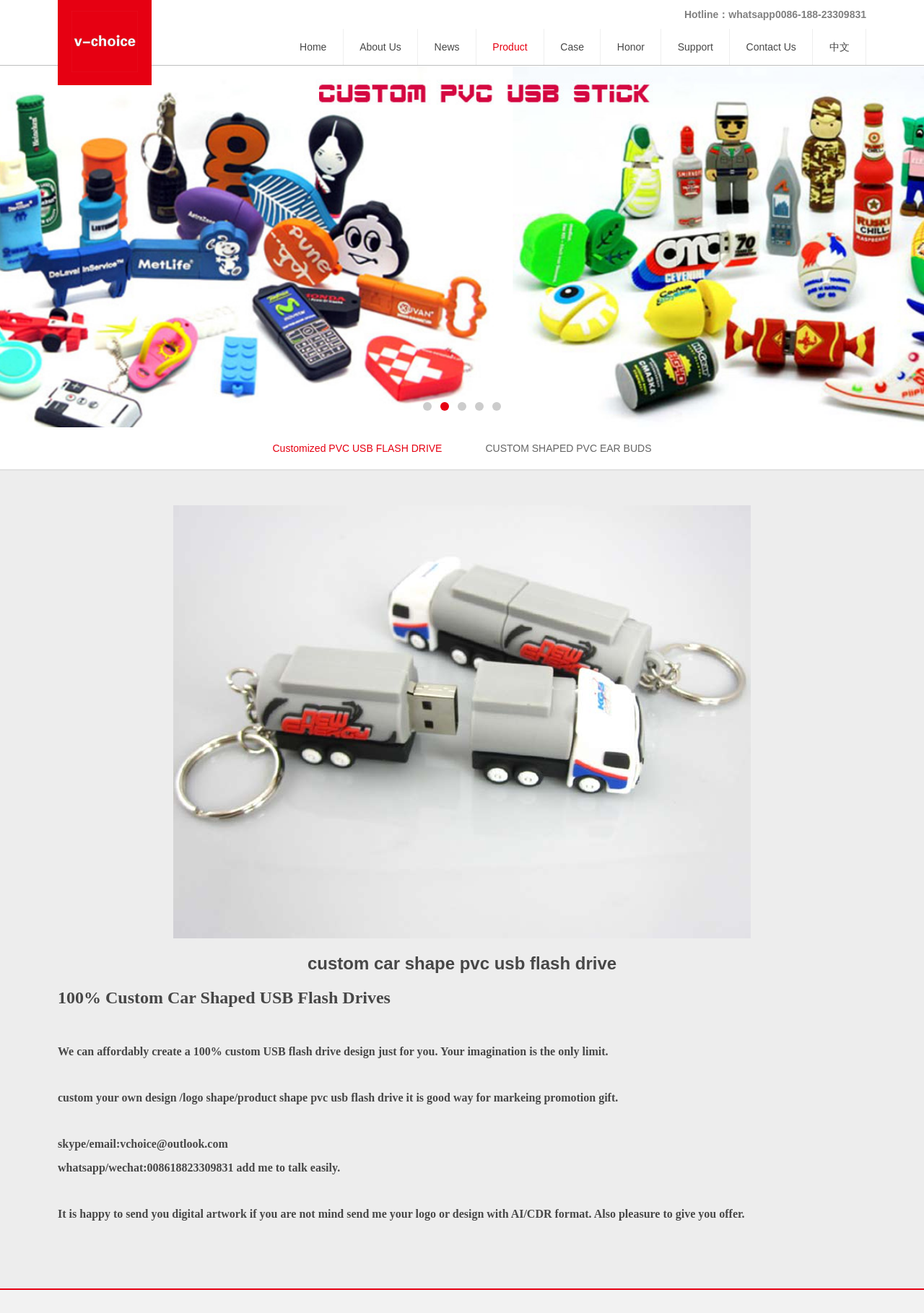Find and provide the bounding box coordinates for the UI element described here: "Support »". The coordinates should be given as four float numbers between 0 and 1: [left, top, right, bottom].

[0.716, 0.022, 0.789, 0.05]